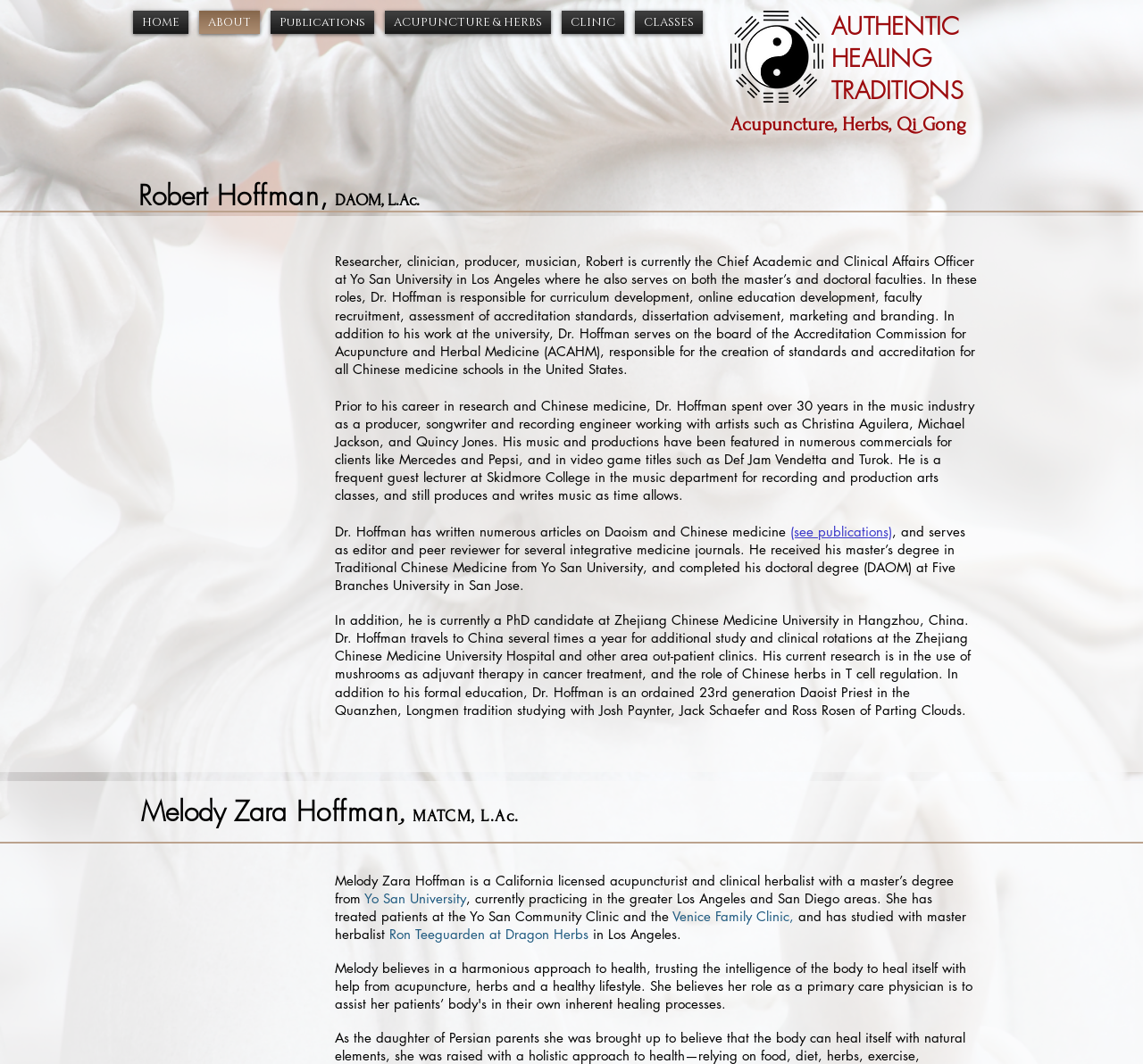Locate the bounding box of the UI element with the following description: "Publications".

[0.232, 0.01, 0.332, 0.032]